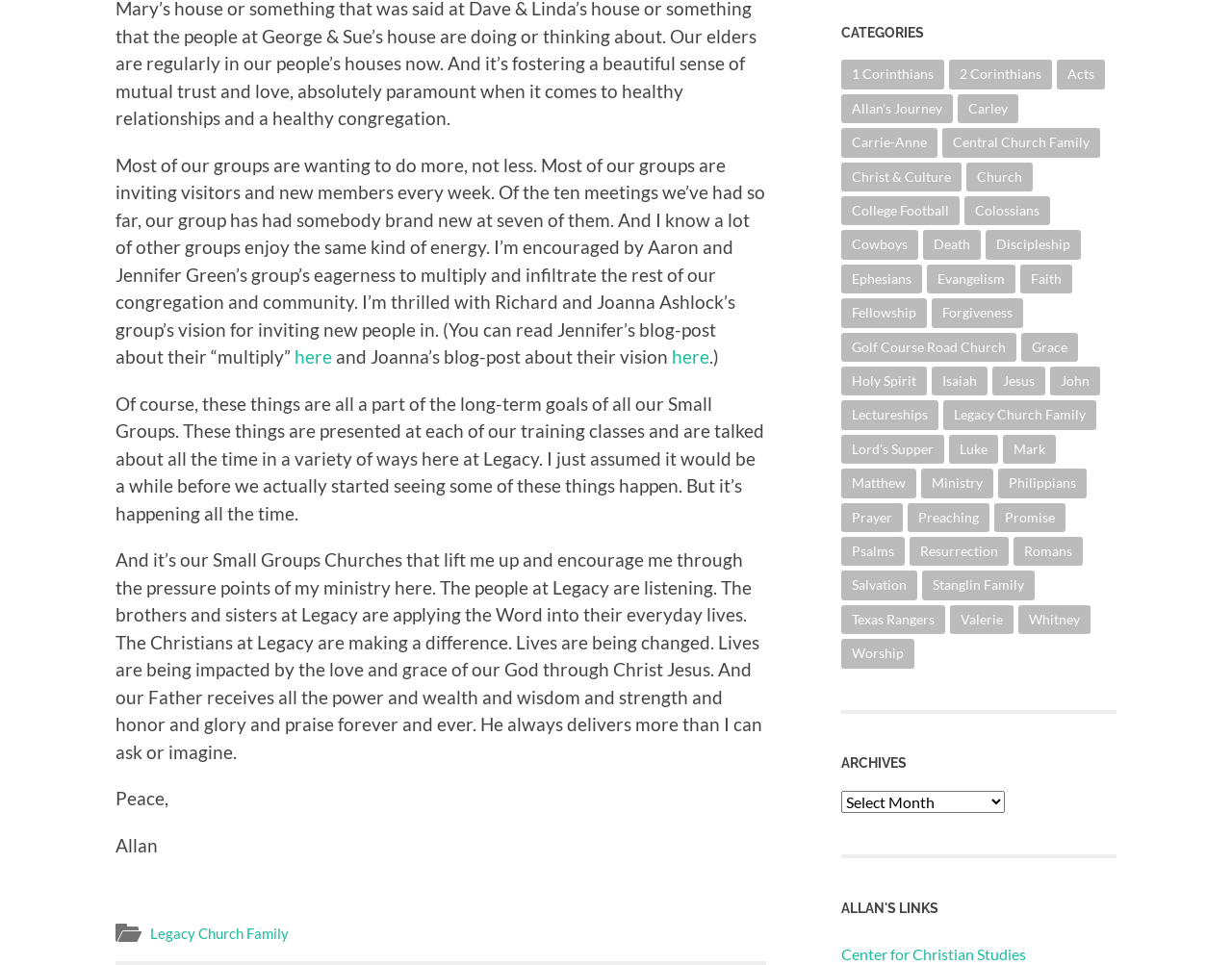Provide the bounding box coordinates of the UI element this sentence describes: "Christ & Culture".

[0.683, 0.168, 0.78, 0.198]